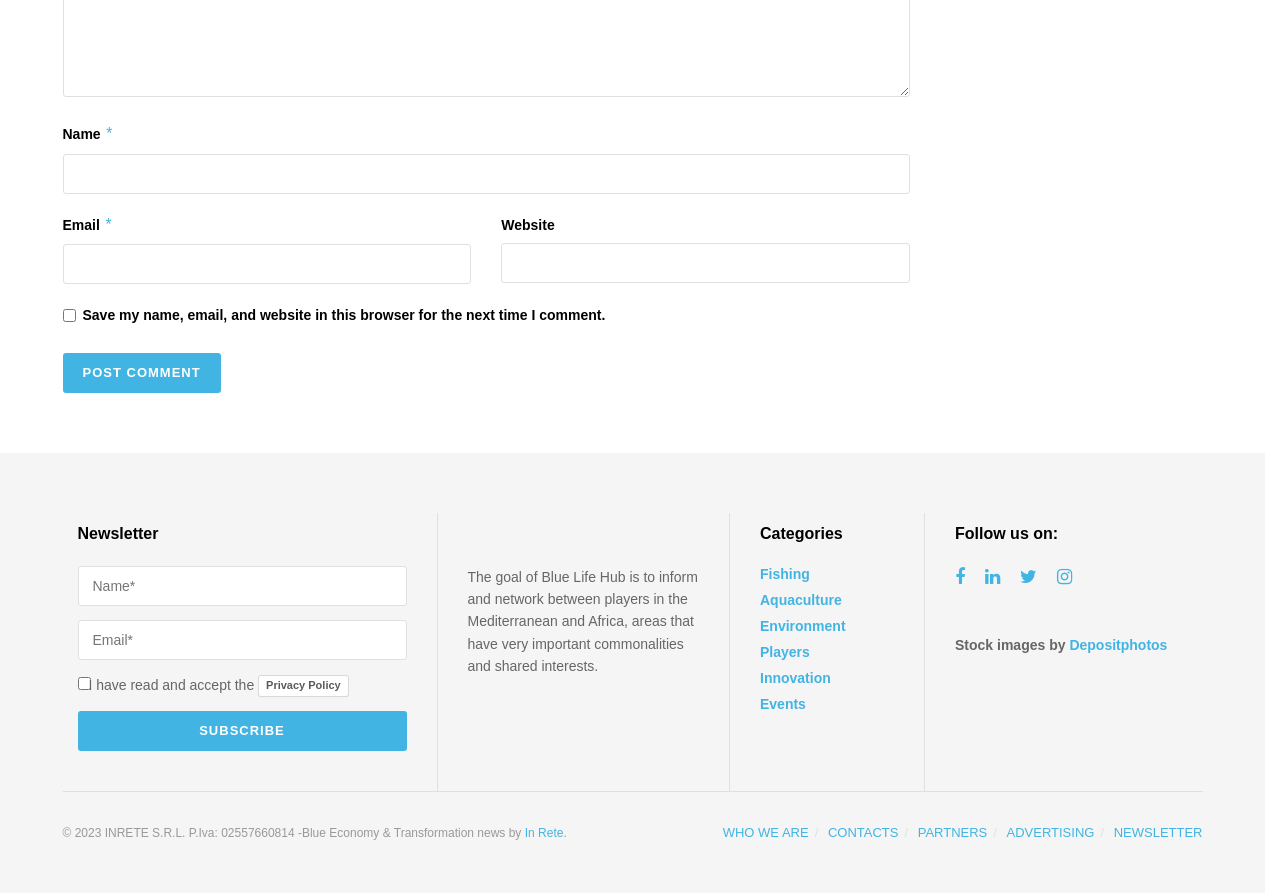Please determine the bounding box coordinates of the area that needs to be clicked to complete this task: 'Subscribe to the newsletter'. The coordinates must be four float numbers between 0 and 1, formatted as [left, top, right, bottom].

[0.061, 0.796, 0.318, 0.841]